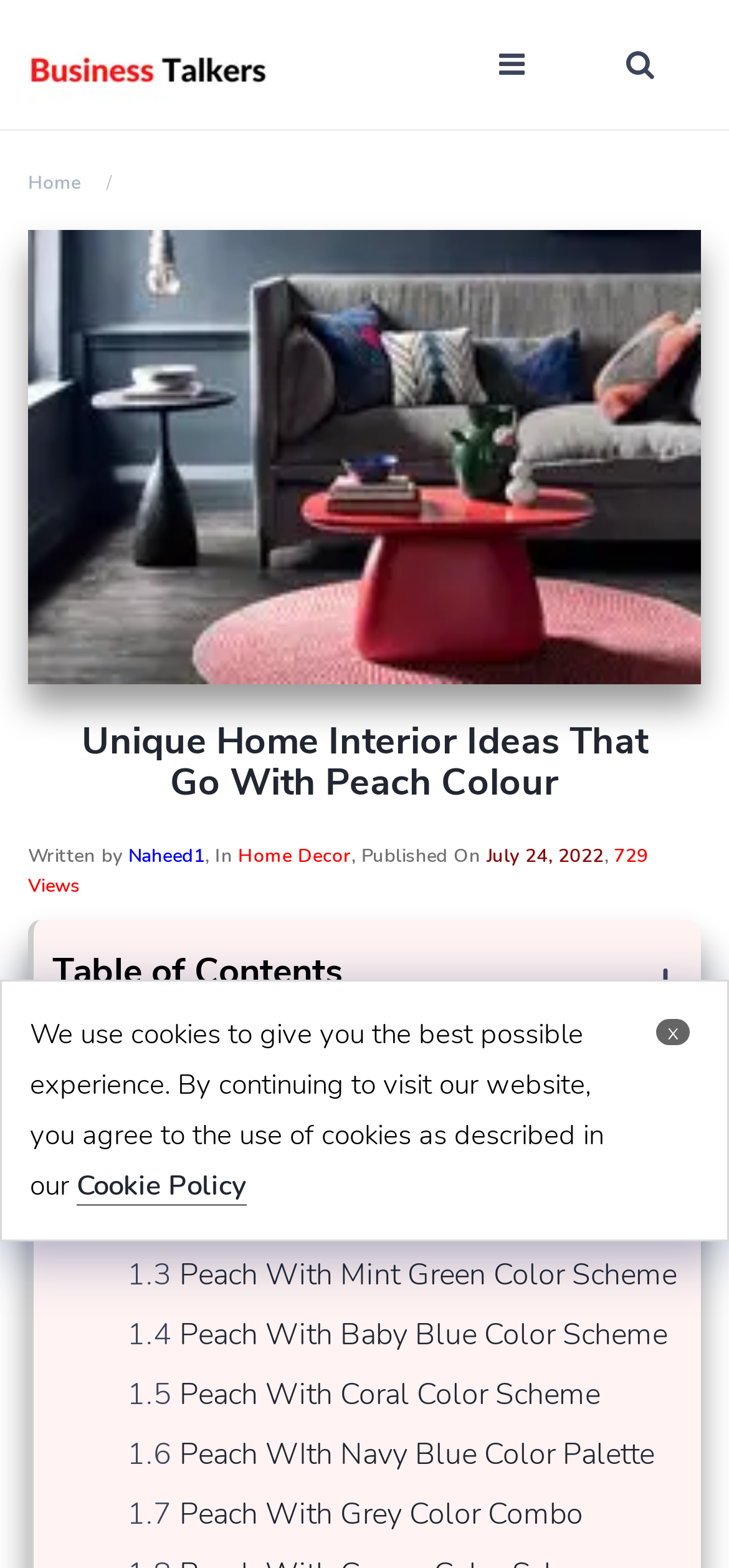Determine the coordinates of the bounding box for the clickable area needed to execute this instruction: "Read the article about Peach With Pale Yellow".

[0.246, 0.762, 0.679, 0.789]